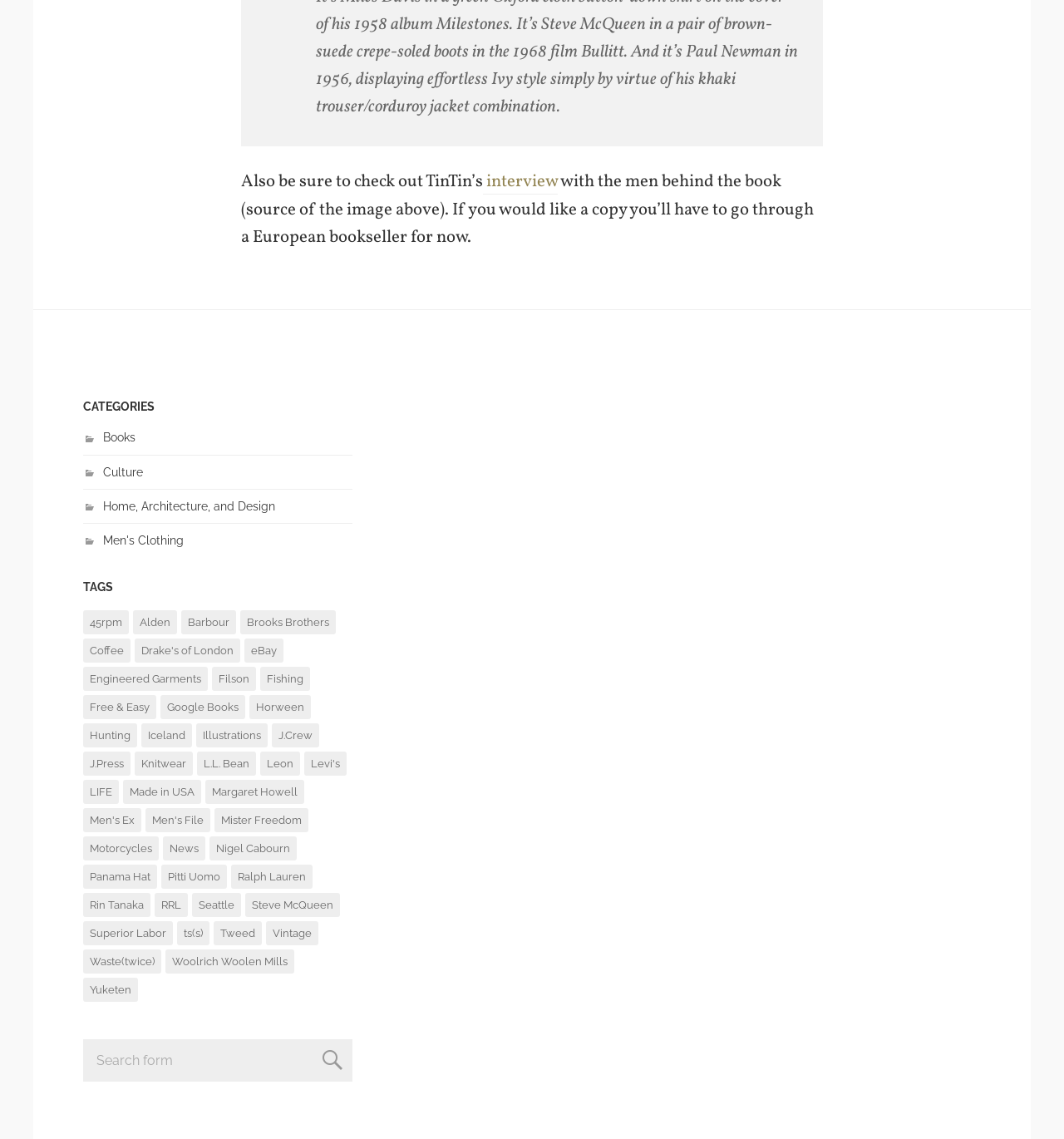Determine the bounding box coordinates for the HTML element mentioned in the following description: "Home, Architecture, and Design". The coordinates should be a list of four floats ranging from 0 to 1, represented as [left, top, right, bottom].

[0.097, 0.438, 0.259, 0.45]